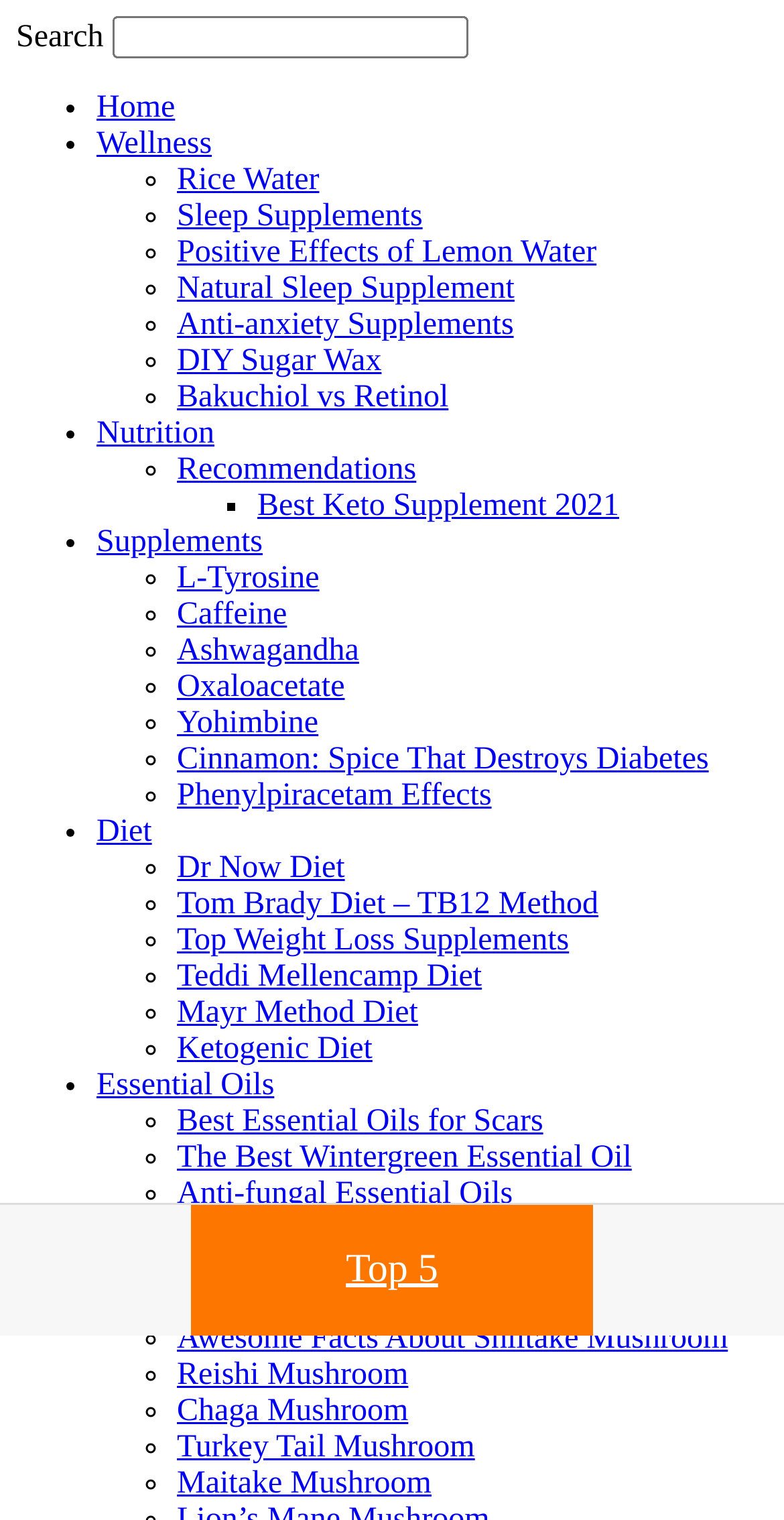Carefully observe the image and respond to the question with a detailed answer:
What is the purpose of the search bar?

The search bar is located at the top of the webpage, and it allows users to search for specific topics or keywords within the website. The presence of a search bar suggests that the website contains a vast amount of content, and users can use this feature to quickly find what they are looking for.